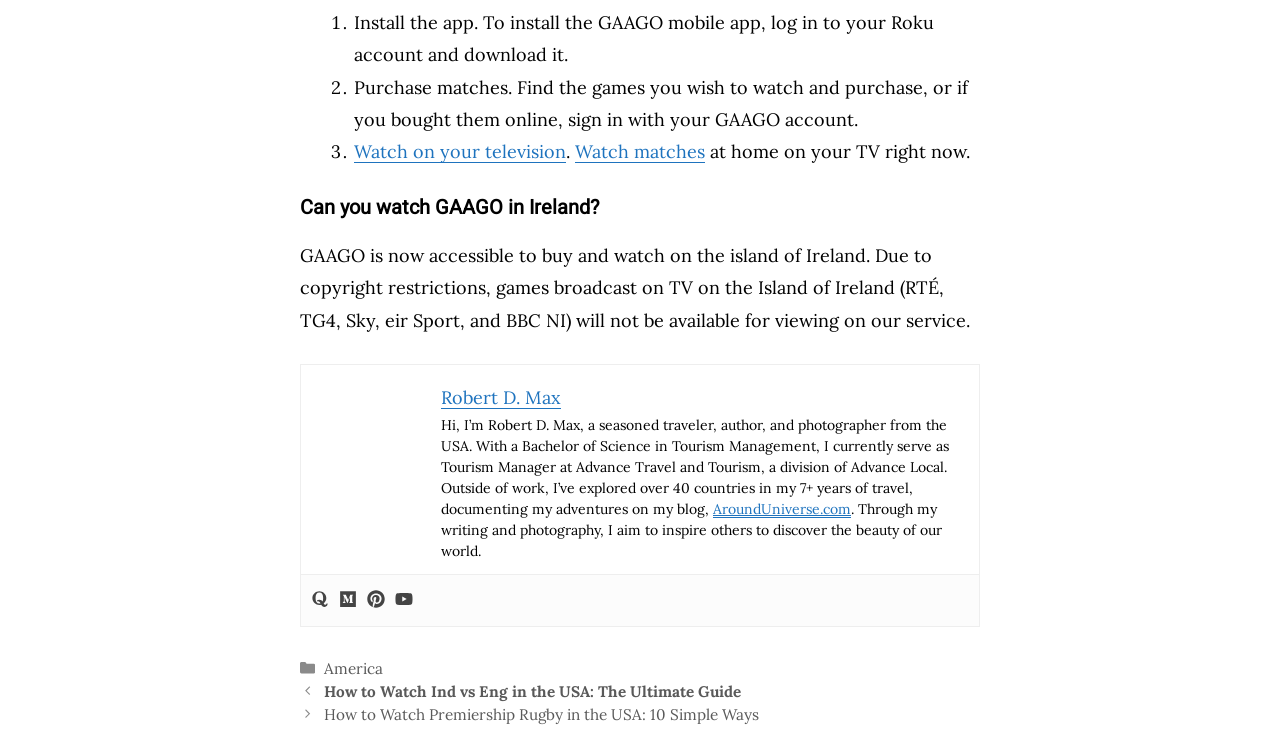Who is Robert D. Max?
From the screenshot, supply a one-word or short-phrase answer.

Traveler and author